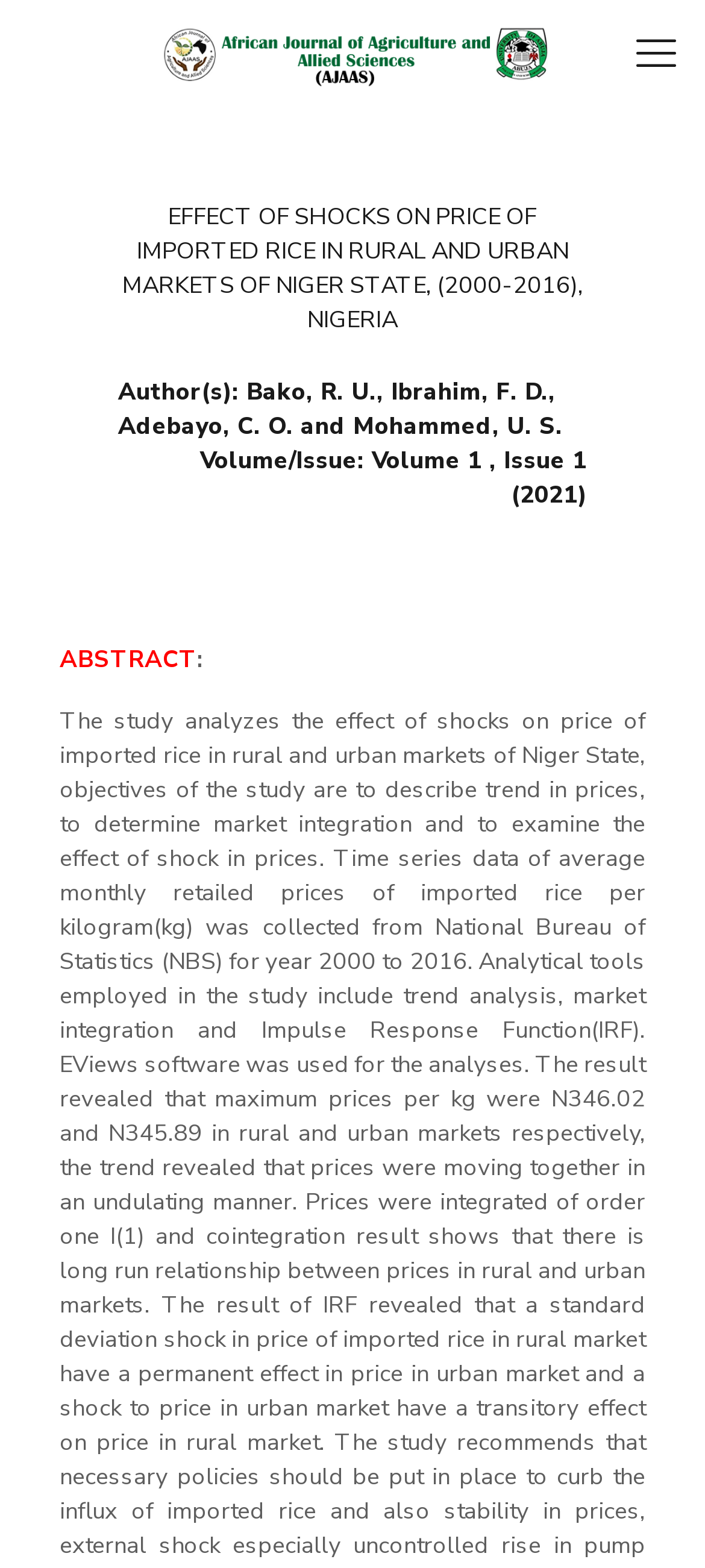Detail the webpage's structure and highlights in your description.

The webpage appears to be an article page from the African Journal of Agriculture and Allied Sciences (AJAAS). At the top left corner, there is a logo image, "Logo-1", which is also a link. On the top right corner, there is a "mobile menu" link.

Below the logo, there are three headings. The first heading, "EFFECT OF SHOCKS ON PRICE OF IMPORTED RICE IN RURAL AND URBAN MARKETS OF NIGER STATE, (2000-2016), NIGERIA", is the title of the article. The second heading, "Author(s): Bako, R. U., Ibrahim, F. D., Adebayo, C. O. and Mohammed, U. S.", lists the authors of the article. The third heading, "Volume/Issue: Volume 1, Issue 1 (2021)", provides information about the publication volume and issue.

Further down, there is a section labeled "ABSTRACT", which likely contains a summary of the article.